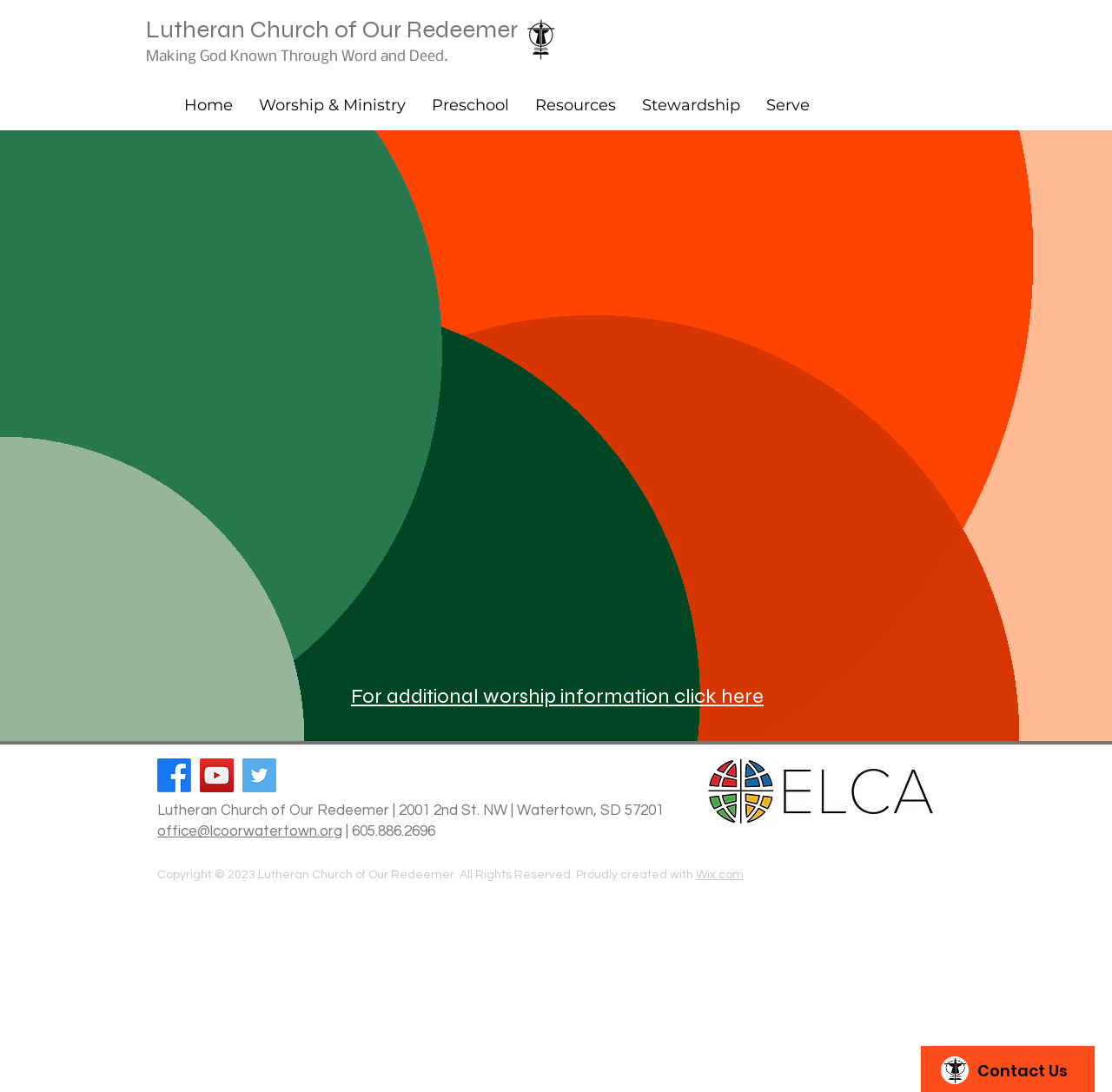Pinpoint the bounding box coordinates of the element to be clicked to execute the instruction: "Visit Worship & Ministry".

[0.221, 0.086, 0.377, 0.102]